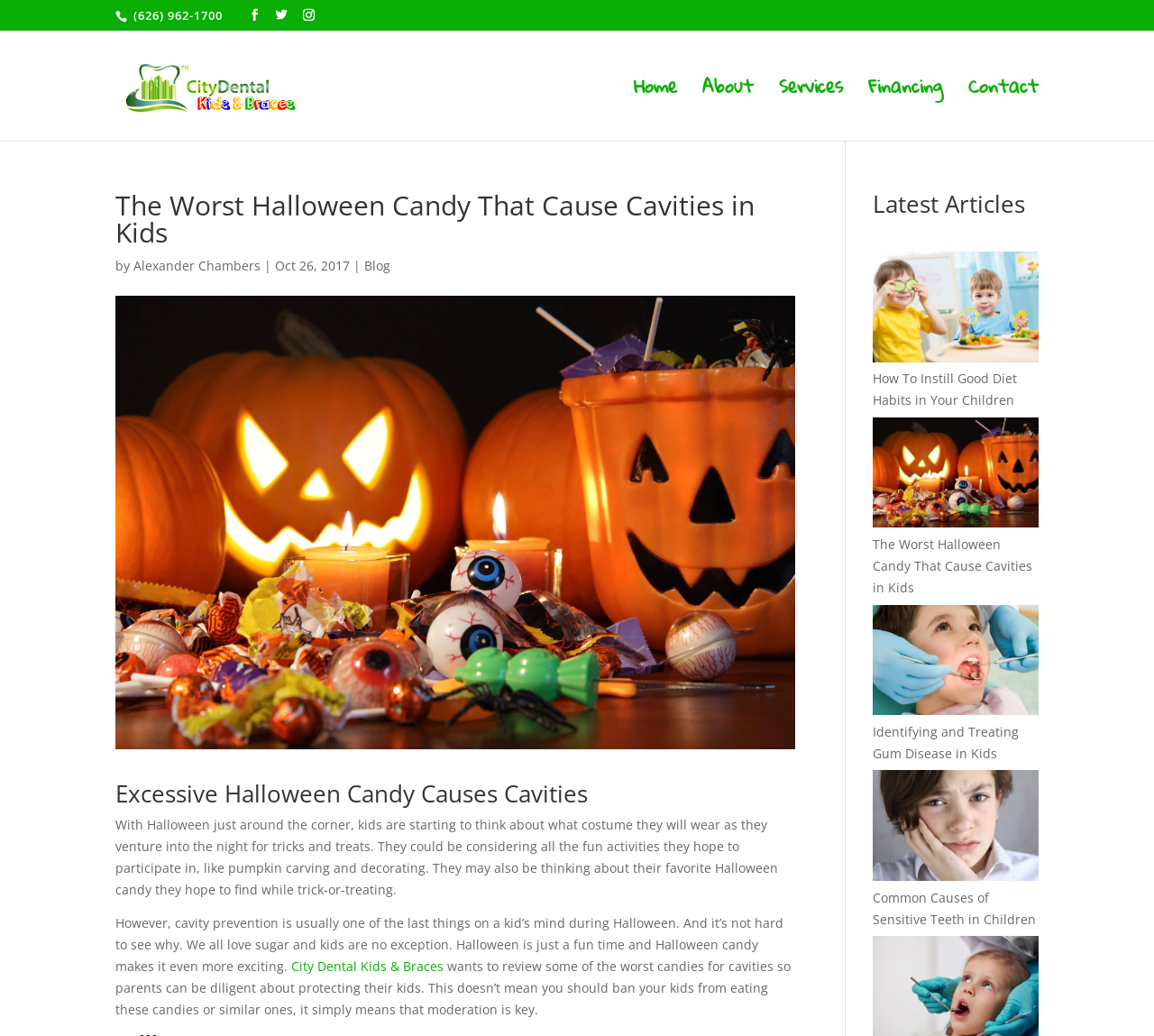Highlight the bounding box of the UI element that corresponds to this description: "City Dental Kids & Braces".

[0.252, 0.924, 0.384, 0.941]